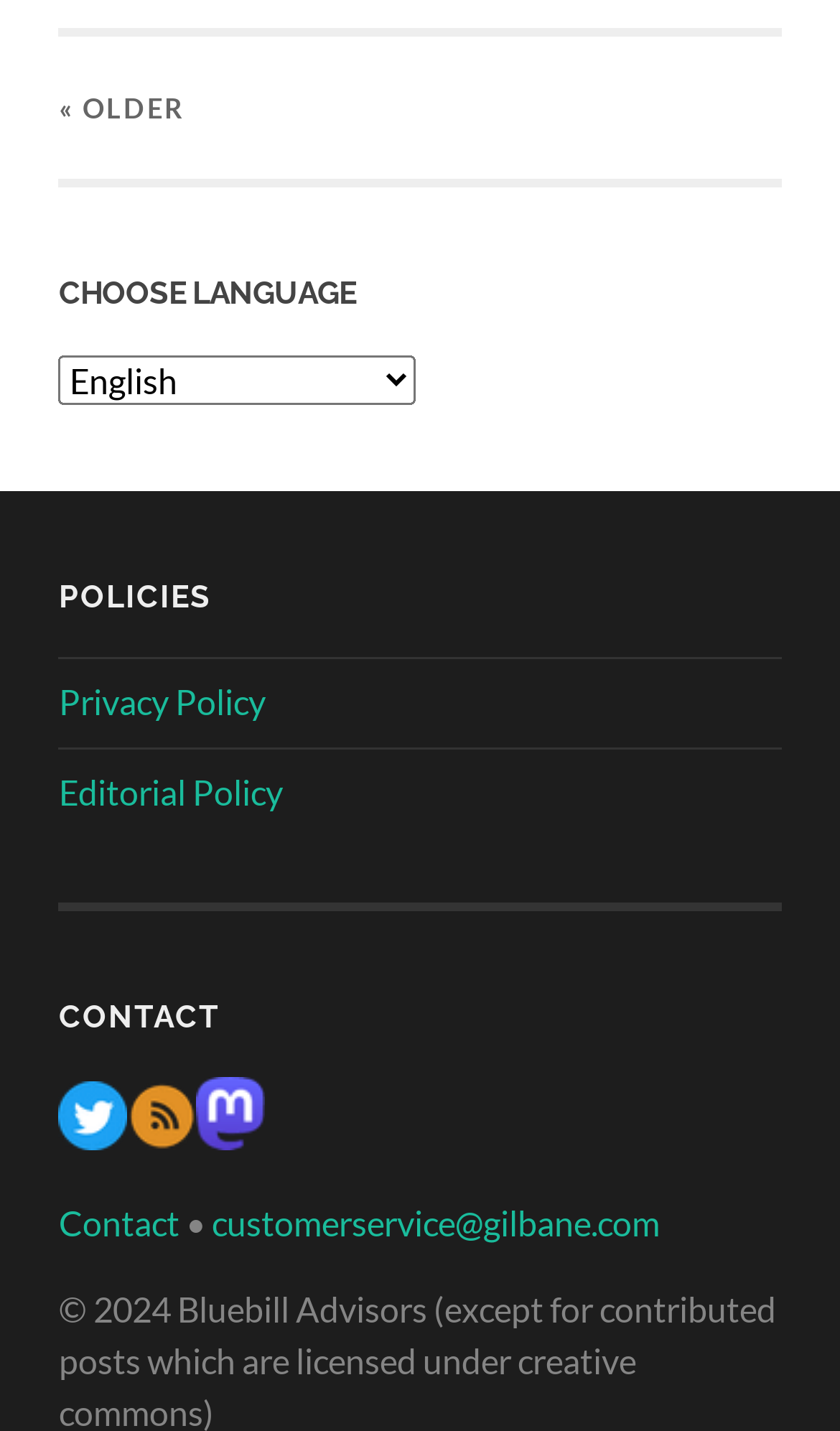Analyze the image and provide a detailed answer to the question: How many social media links are present?

I counted the number of link elements with image elements as their children, which are typically used to represent social media icons. I found three such elements, corresponding to Twitter, RSS, and Mastadon.